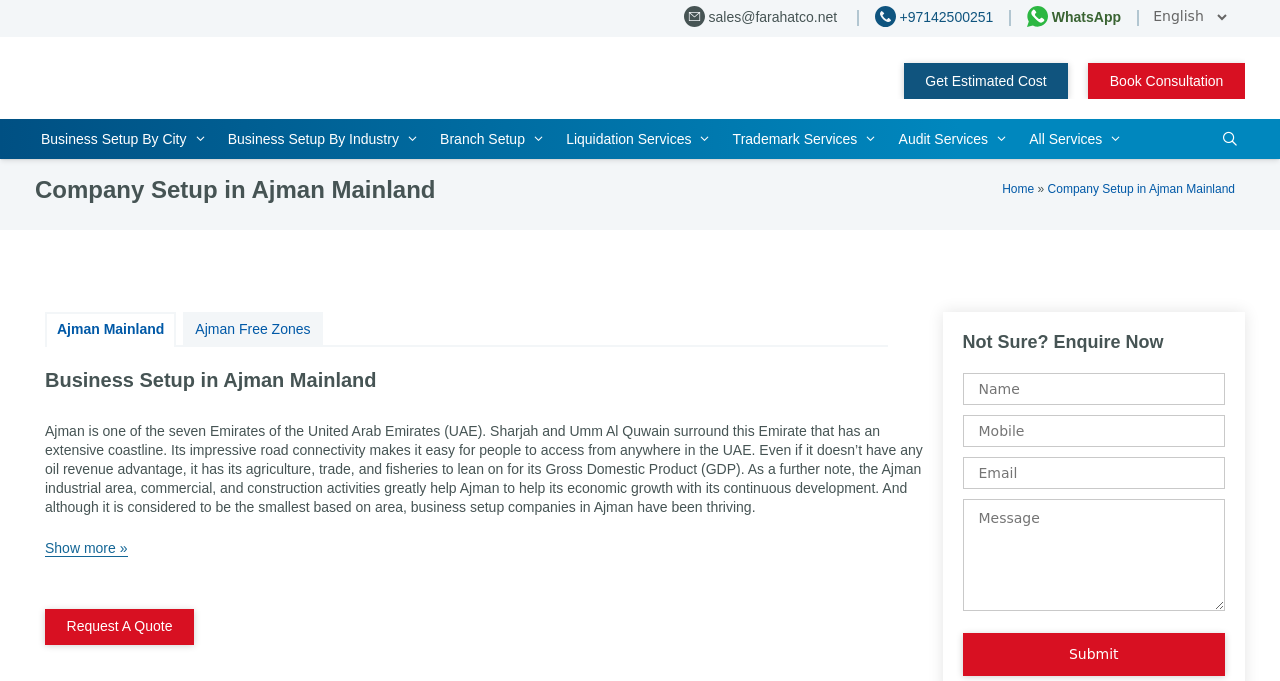What is the advantage of Ajman's location? Based on the screenshot, please respond with a single word or phrase.

Easy access from anywhere in the UAE